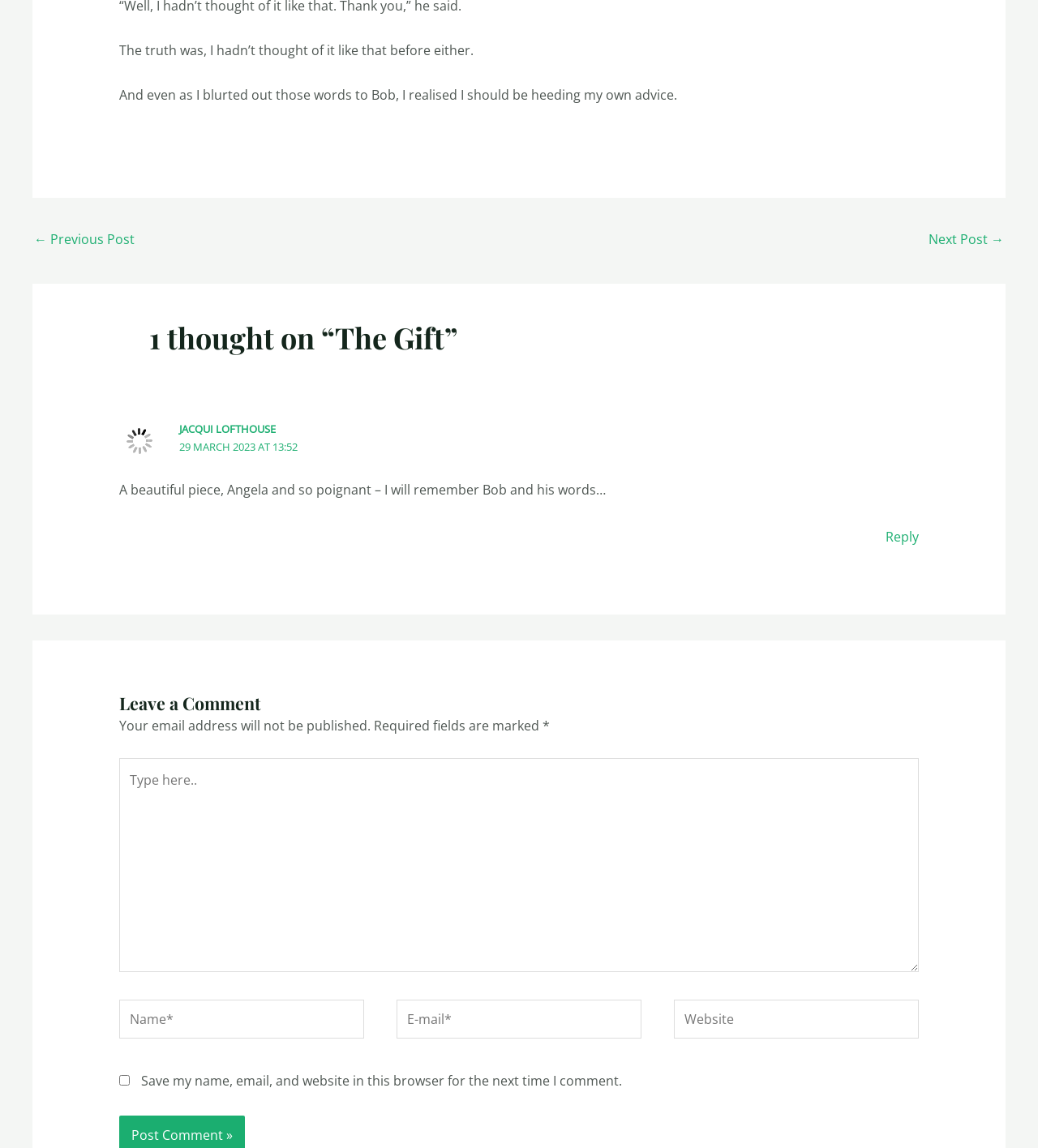Determine the bounding box coordinates of the clickable region to execute the instruction: "Type in the comment box". The coordinates should be four float numbers between 0 and 1, denoted as [left, top, right, bottom].

[0.115, 0.66, 0.885, 0.847]